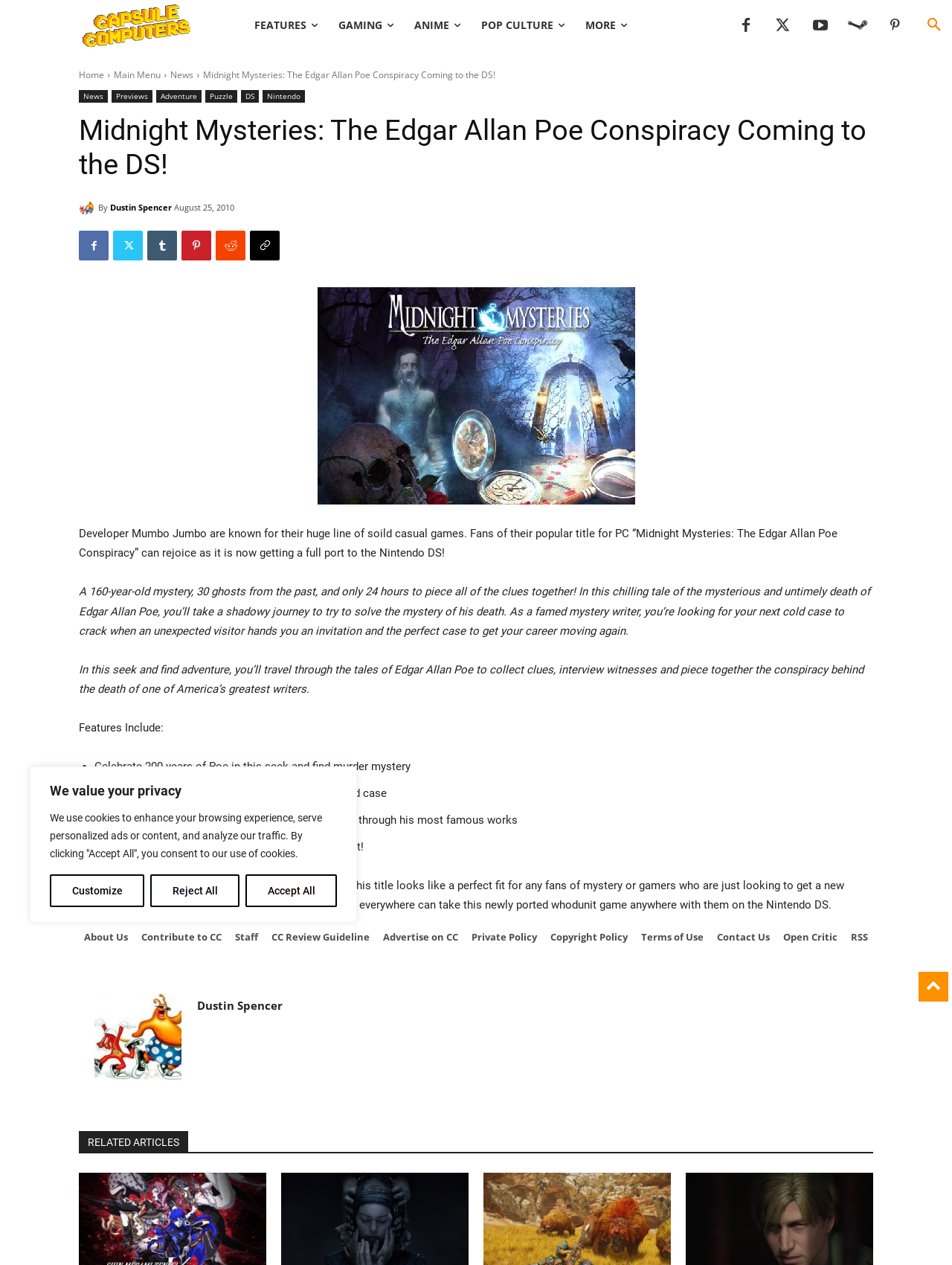Articulate a complete and detailed caption of the webpage elements.

The webpage is about the announcement of a new game, "Midnight Mysteries: The Edgar Allan Poe Conspiracy", coming to the Nintendo DS. At the top of the page, there is a cookie consent banner with three buttons: "Customize", "Reject All", and "Accept All". Below this, there is a header section with a logo and several links to different sections of the website, including "FEATURES", "GAMING", "ANIME", and "POP CULTURE".

In the main content area, there is a heading that reads "Midnight Mysteries: The Edgar Allan Poe Conspiracy Coming to the DS!" followed by a brief introduction to the game. The introduction is written by Dustin Spencer, whose name is linked to his profile, and there is a small image of him next to his name.

Below the introduction, there is a large image that takes up most of the width of the page. The image is likely a screenshot or promotional image from the game.

The main content of the page is divided into several sections. The first section describes the game's storyline, where the player takes on the role of a mystery writer trying to solve the mystery of Edgar Allan Poe's death. The section is written in a descriptive style, setting the tone for the game.

The next section lists the game's features, including celebrating 200 years of Poe, hidden object adventure, and solving puzzles to figure out whodunit. Each feature is listed as a bullet point with a brief description.

The final section of the main content area discusses the game's release on the Nintendo DS, stating that it is a perfect fit for the handheld market and that players can take the game with them on the go.

At the bottom of the page, there are several links to related articles, as well as a footer section with links to various pages on the website, including "About Us", "Contribute to CC", and "Contact Us".